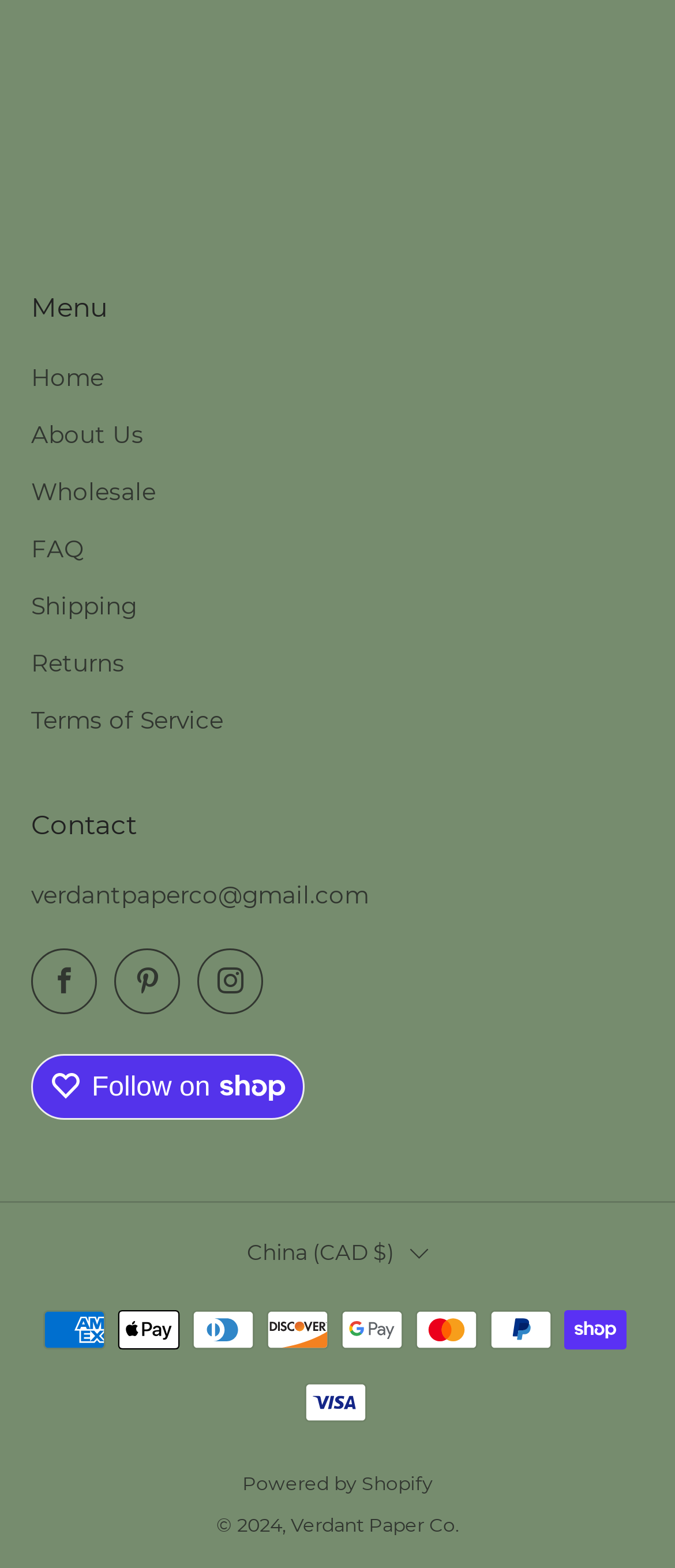Identify the bounding box coordinates of the specific part of the webpage to click to complete this instruction: "Copy a link to this post to clipboard".

None